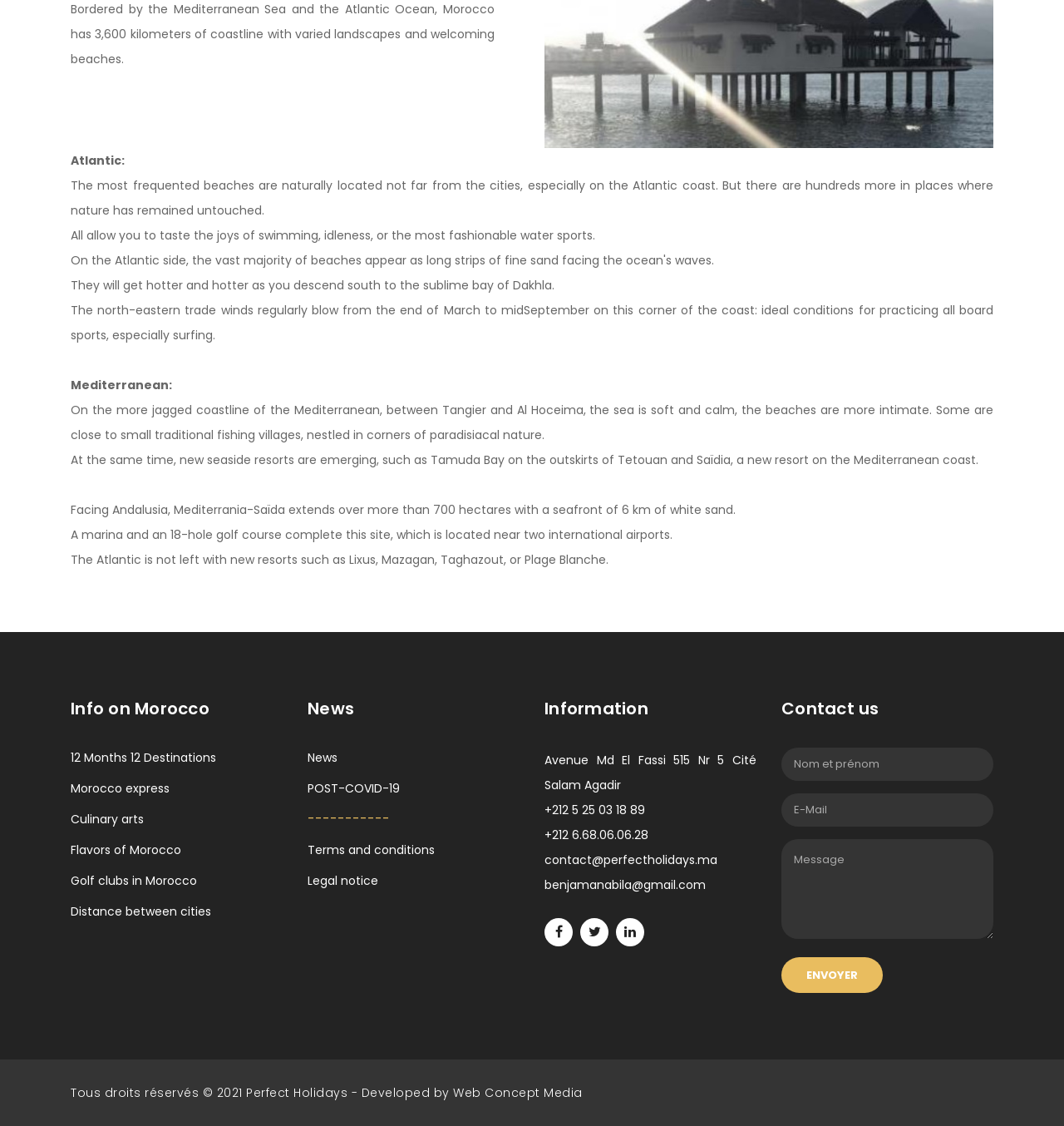Please determine the bounding box coordinates of the area that needs to be clicked to complete this task: 'read about Lighting Your Home'. The coordinates must be four float numbers between 0 and 1, formatted as [left, top, right, bottom].

None